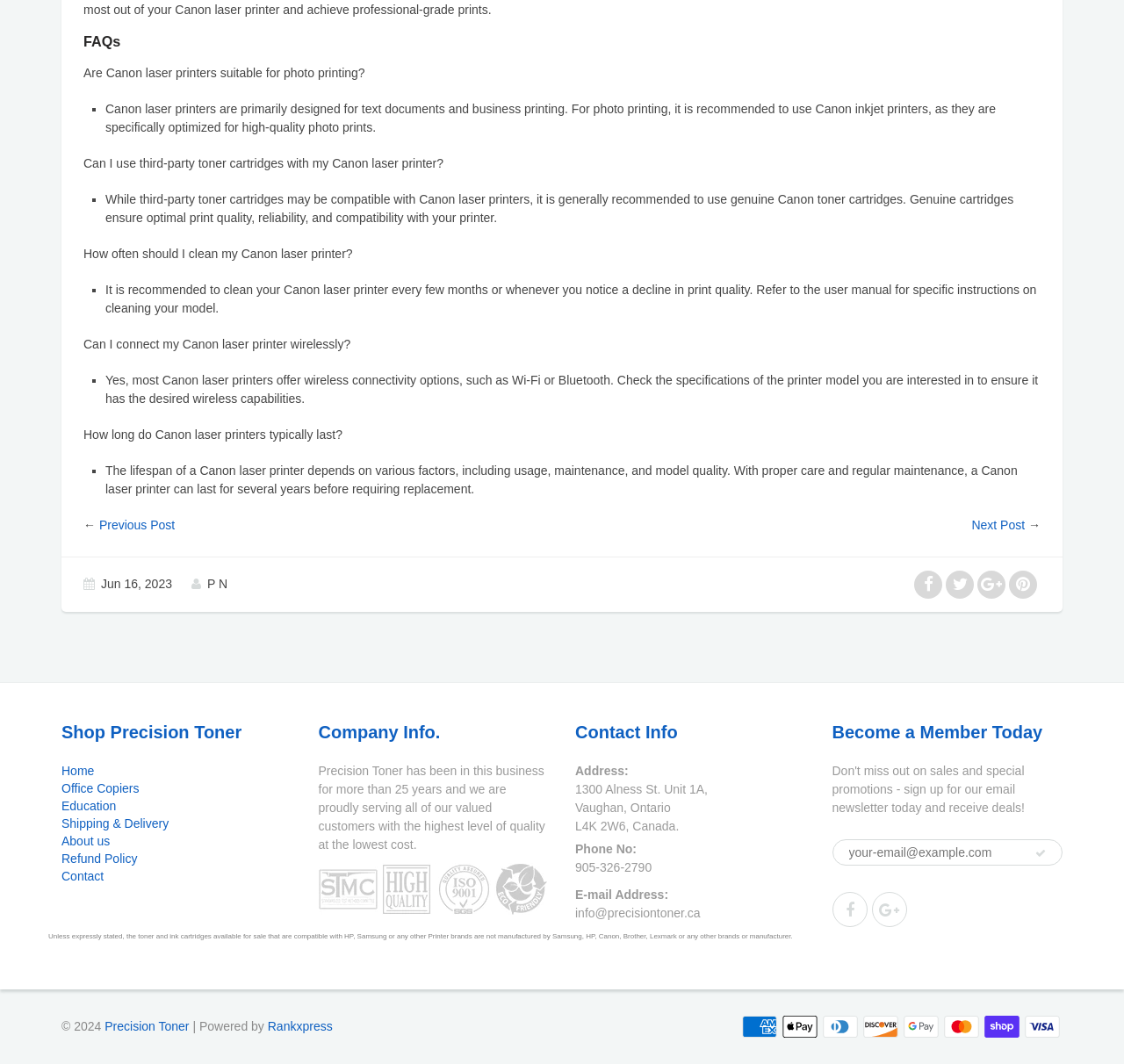Using the details from the image, please elaborate on the following question: How often should I clean my Canon laser printer?

The FAQ section suggests that it is recommended to clean your Canon laser printer every few months or whenever you notice a decline in print quality, and you should refer to the user manual for specific instructions on cleaning your model.